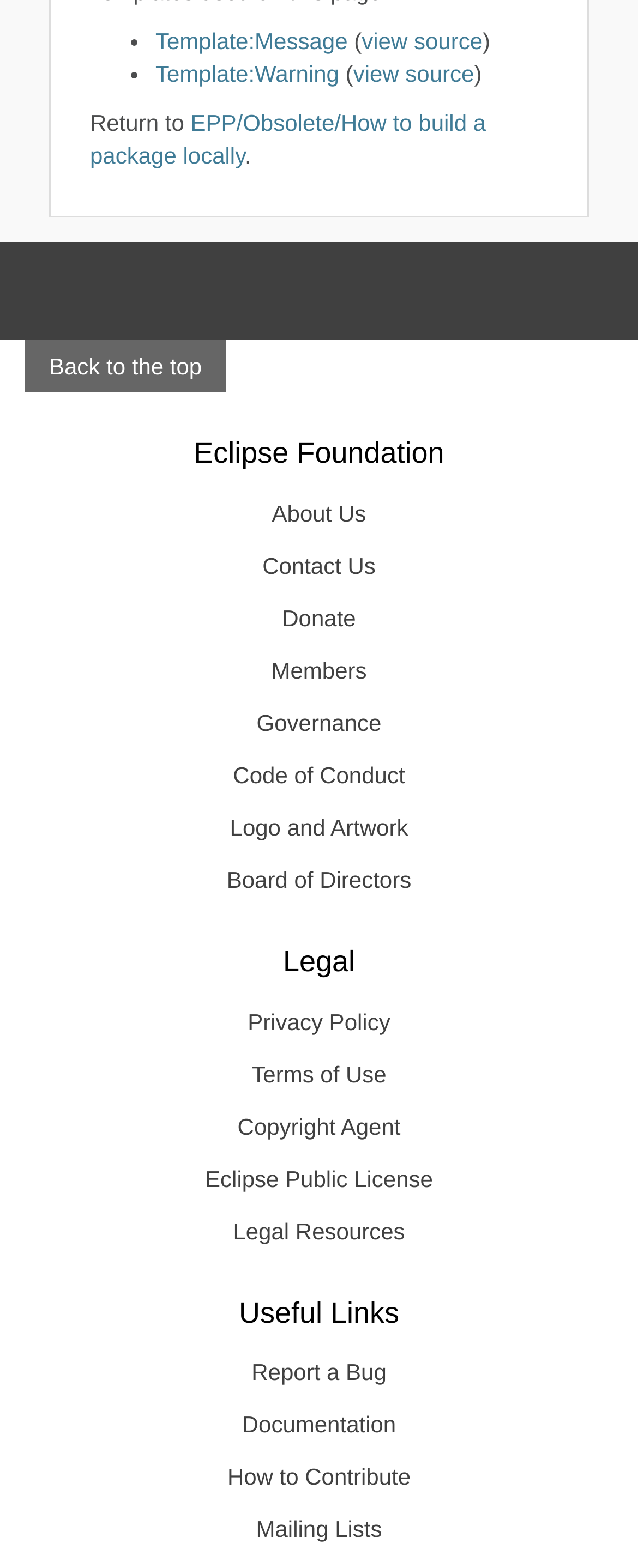Look at the image and write a detailed answer to the question: 
How many sections are there in the webpage?

I counted the number of sections in the webpage by looking at the headings 'Eclipse Foundation', 'Legal', and 'Useful Links' which separate the different sections of the webpage.